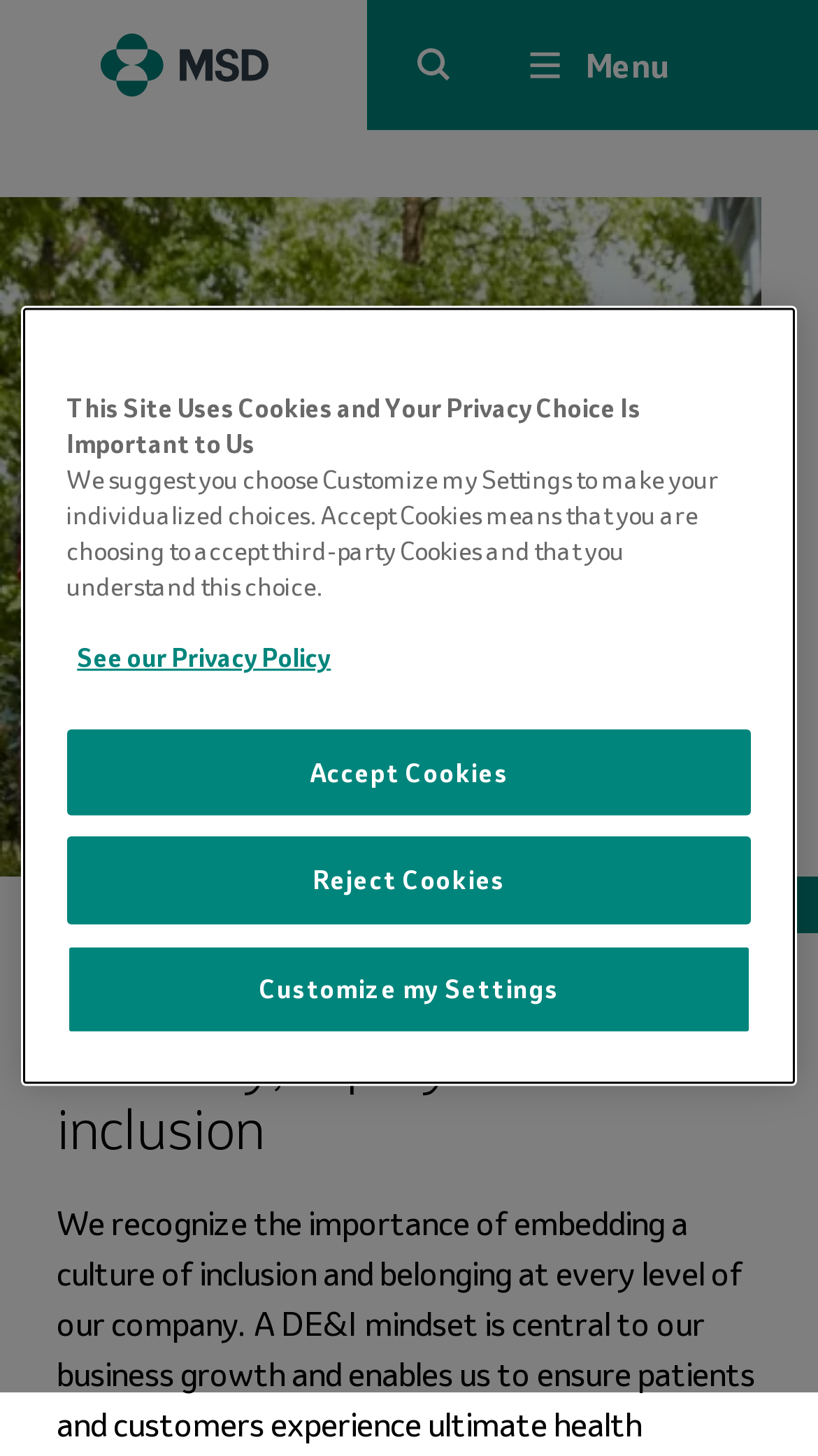Can you find and generate the webpage's heading?

Diversity, equity and inclusion